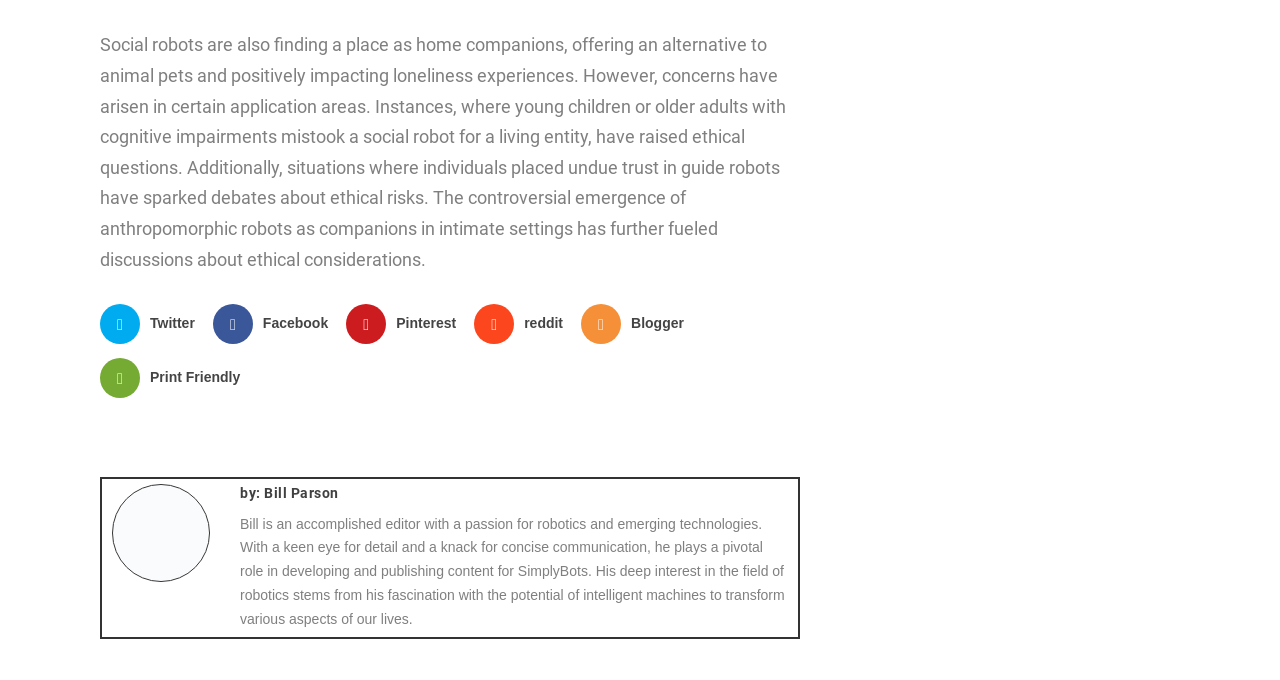Who is the author of the article?
From the details in the image, answer the question comprehensively.

The author of the article is mentioned in the heading element with ID 142, which says 'by: Bill Parson'. This heading is located below the image element with ID 141, which also has the same text.